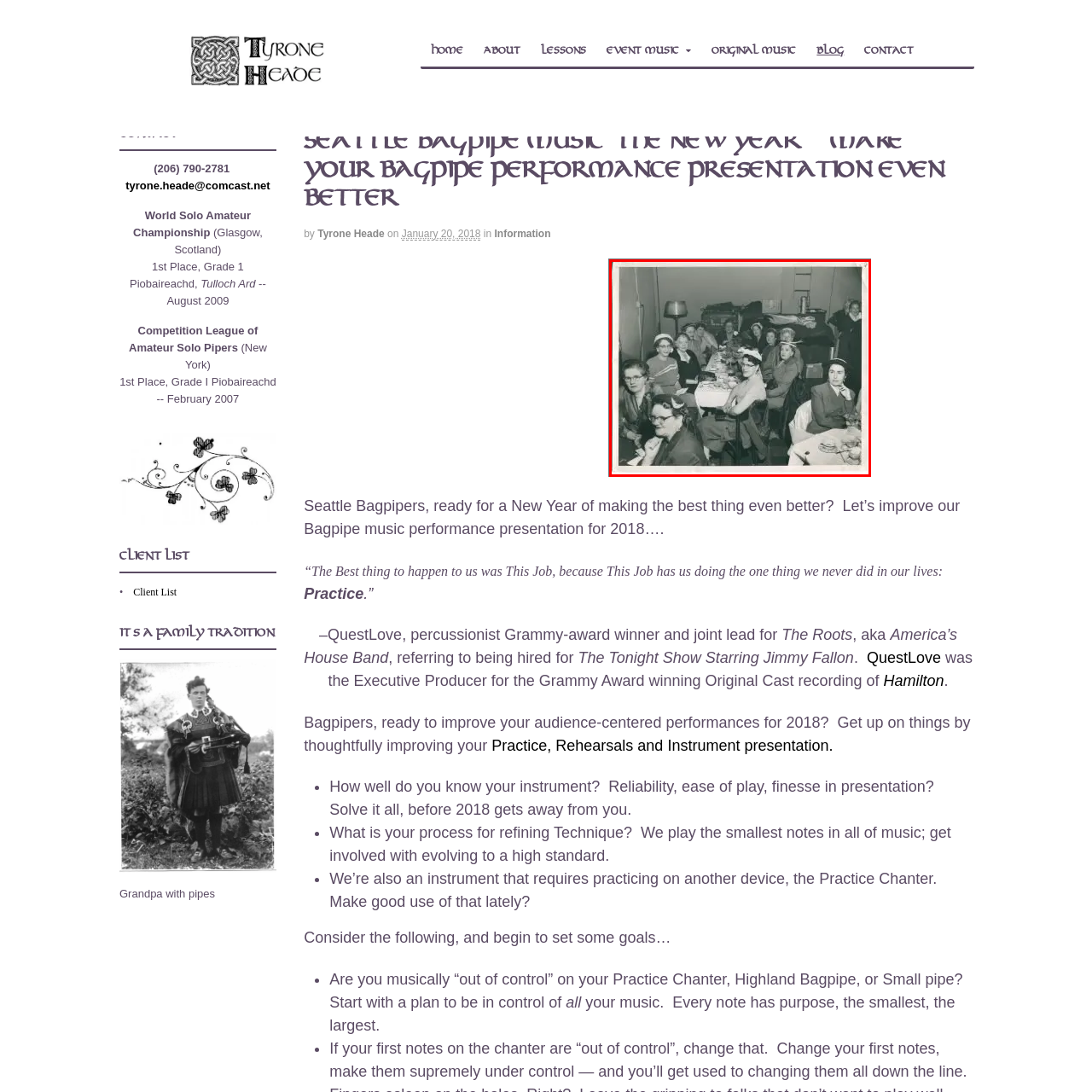What type of outfits are the women wearing?
View the portion of the image encircled by the red bounding box and give a one-word or short phrase answer.

Smart, tailored outfits